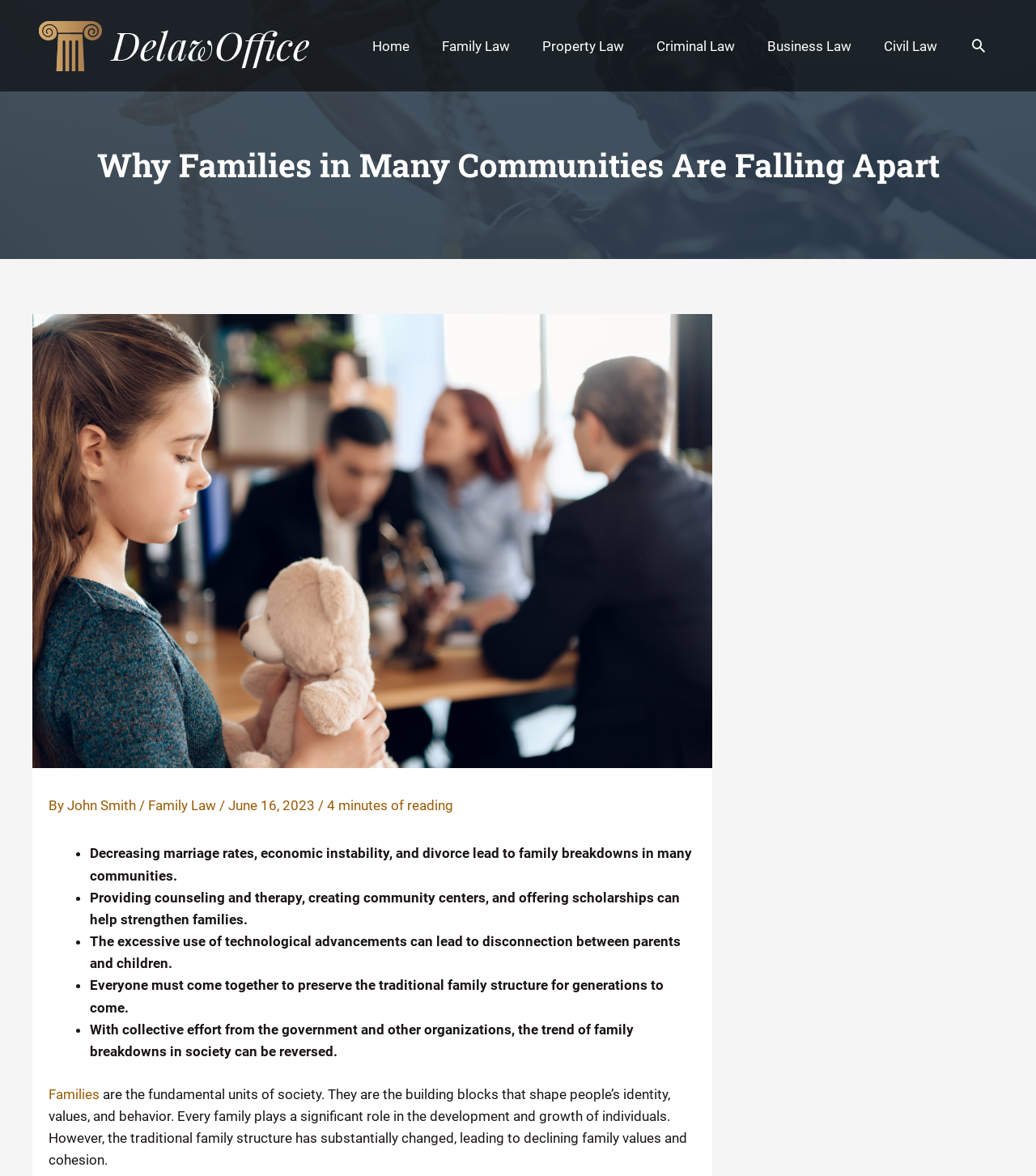What is the date of publication of this article?
Answer briefly with a single word or phrase based on the image.

June 16, 2023